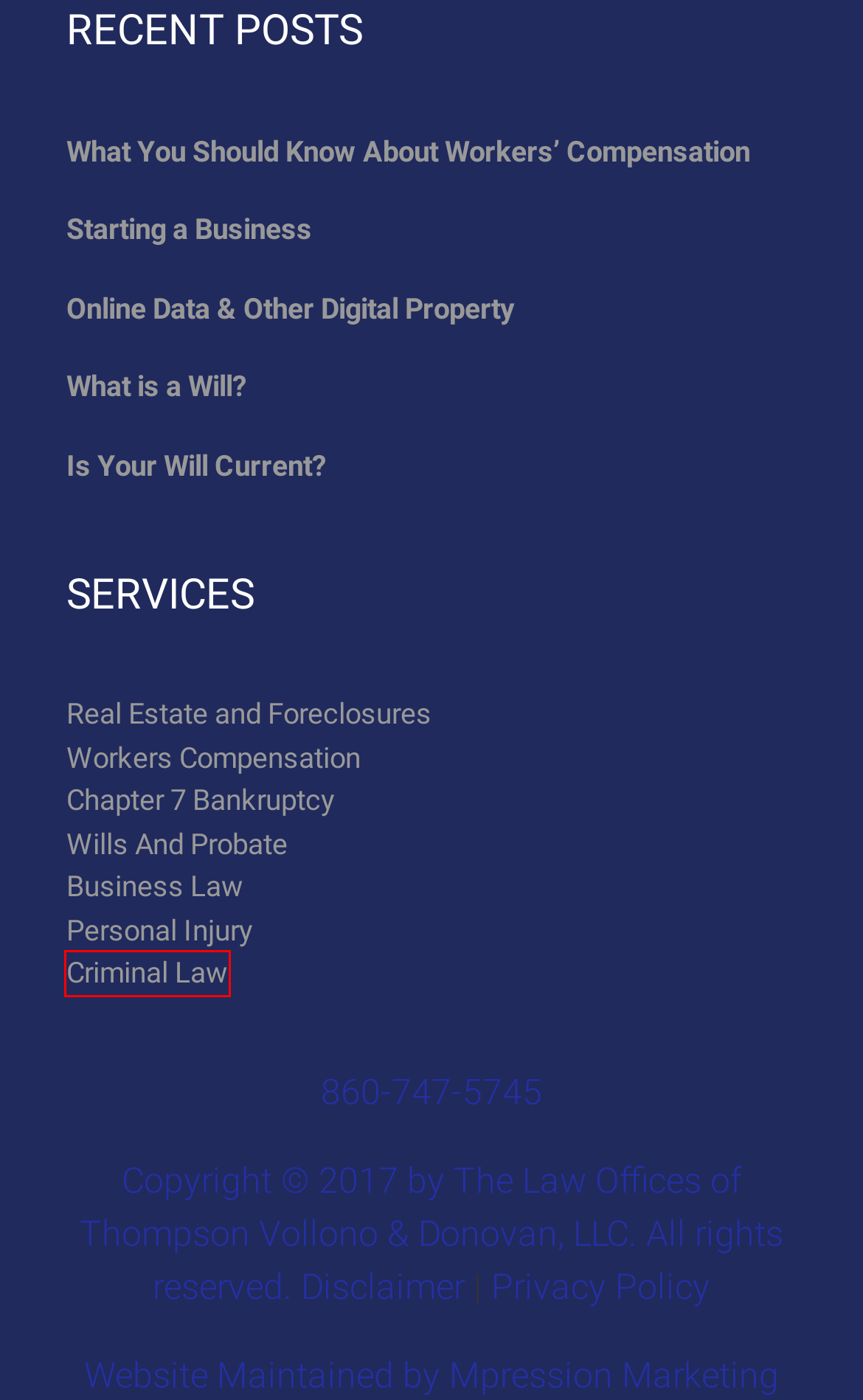Examine the screenshot of the webpage, noting the red bounding box around a UI element. Pick the webpage description that best matches the new page after the element in the red bounding box is clicked. Here are the candidates:
A. Is Your Will Current? - Vollono & Donovan, LLC
B. Workers Compensation - Vollono & Donovan, LLC
C. Privacy Policy - Vollono & Donovan, LLC
D. Disclaimer - Vollono & Donovan, LLC
E. Starting a Business - Vollono & Donovan, LLC
F. What is a Will? - Vollono & Donovan, LLC
G. Plainville Wills And Probate Lawyers - Vollono & Donovan, LLC
H. Plainville Criminal Law Attorney - Vollono & Donovan, LLC

H